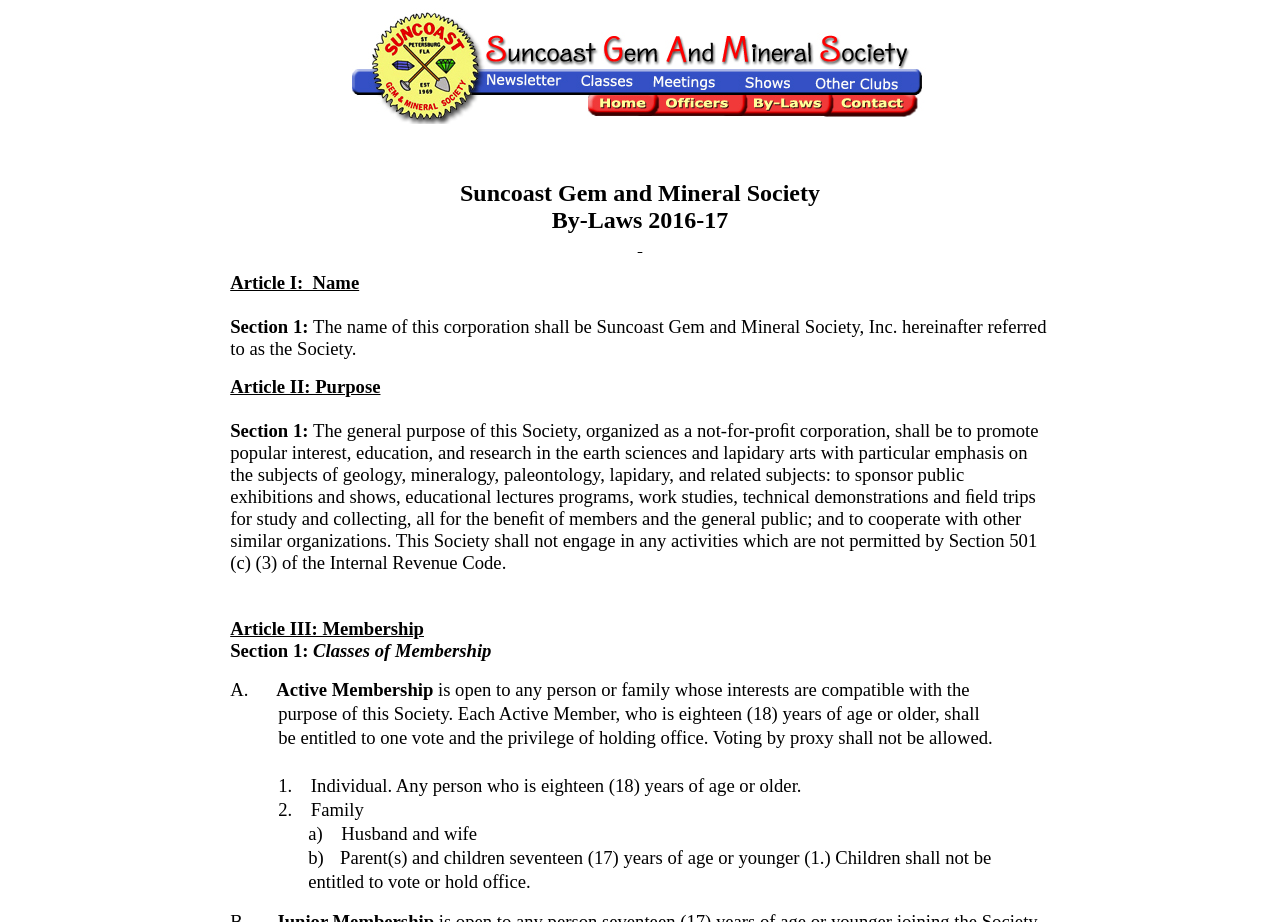How many classes of membership are there?
Examine the screenshot and reply with a single word or phrase.

1